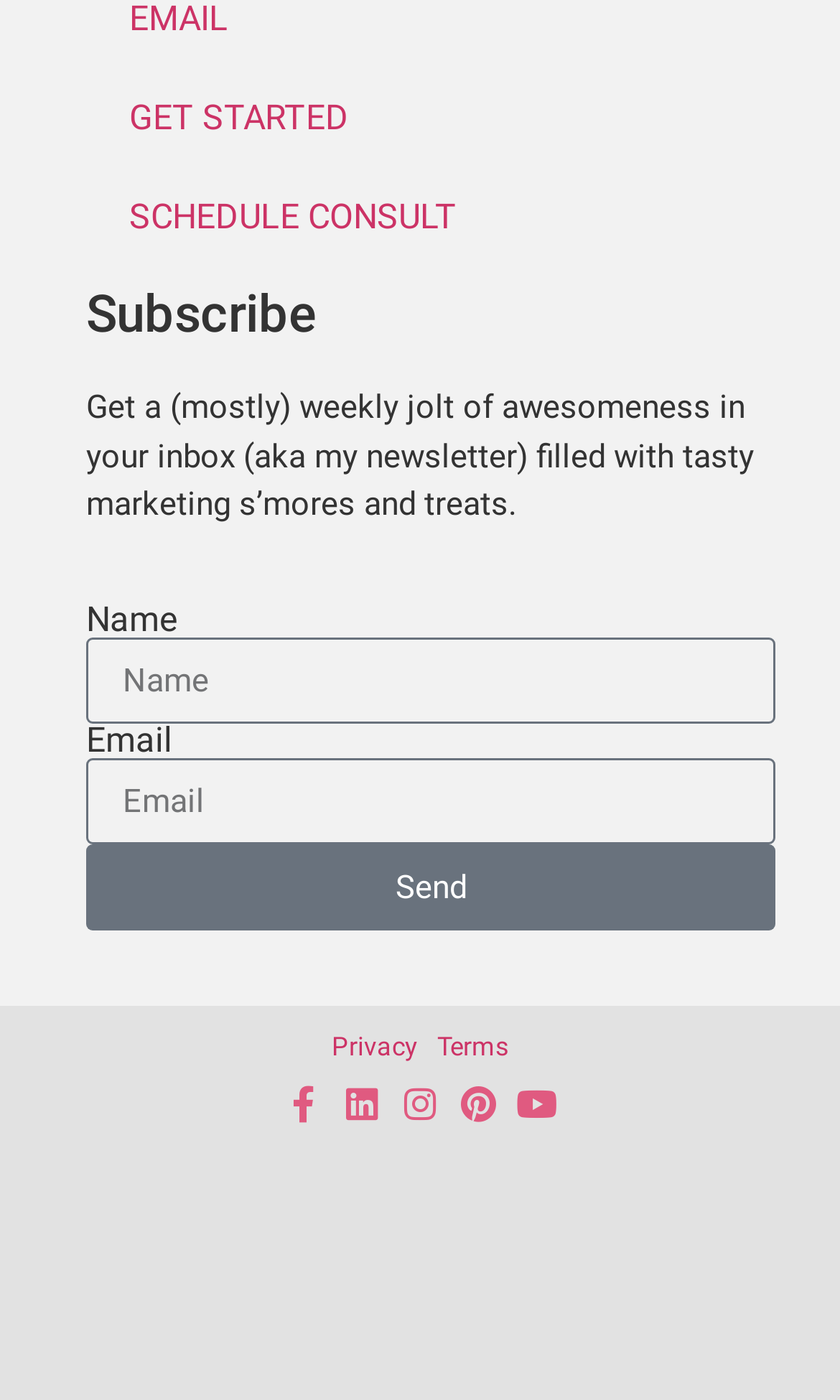For the following element description, predict the bounding box coordinates in the format (top-left x, top-left y, bottom-right x, bottom-right y). All values should be floating point numbers between 0 and 1. Description: parent_node: Email name="form_fields[email]" placeholder="Email"

[0.103, 0.542, 0.923, 0.603]